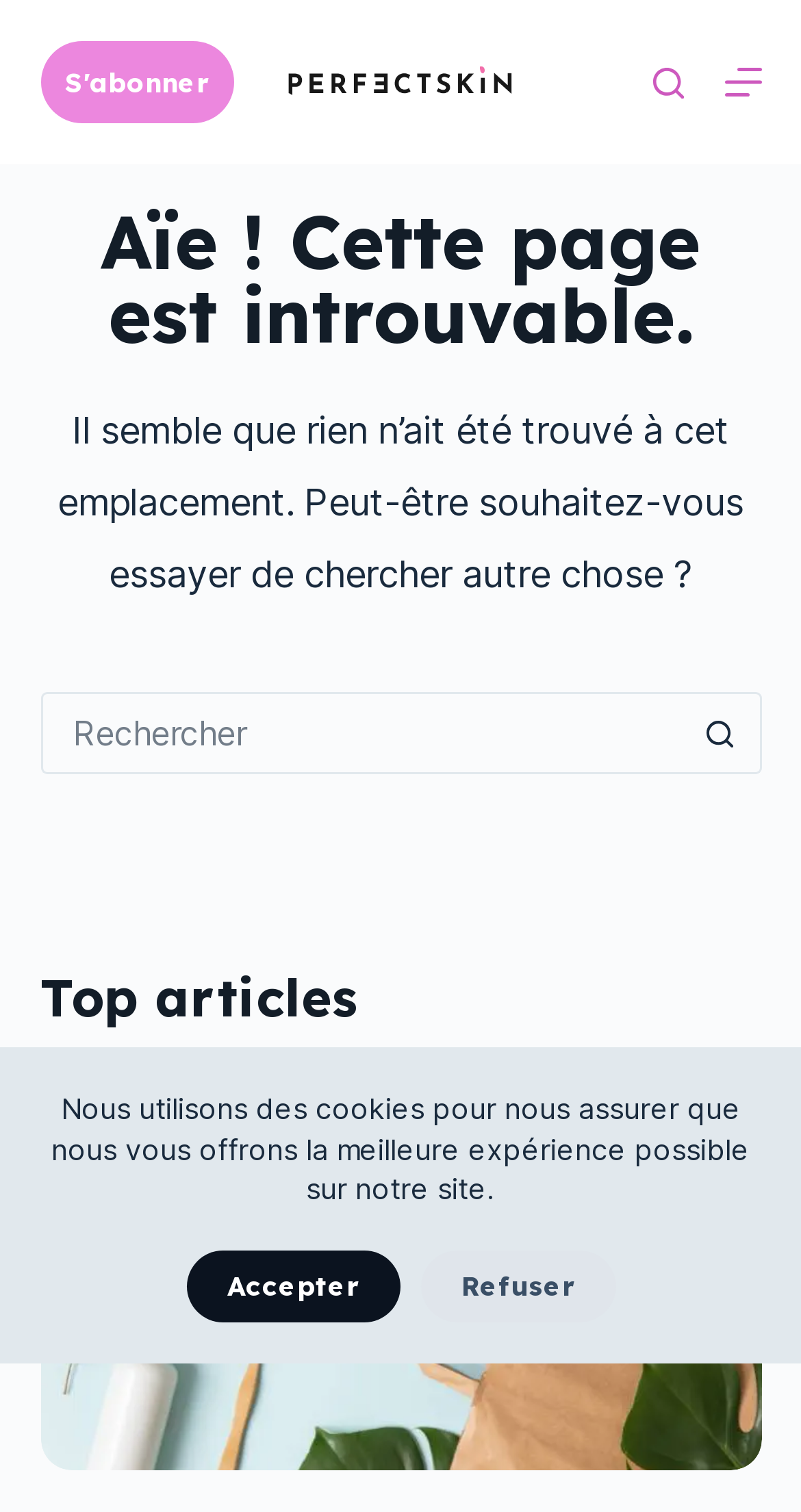Could you determine the bounding box coordinates of the clickable element to complete the instruction: "Search for something"? Provide the coordinates as four float numbers between 0 and 1, i.e., [left, top, right, bottom].

[0.05, 0.458, 0.95, 0.512]